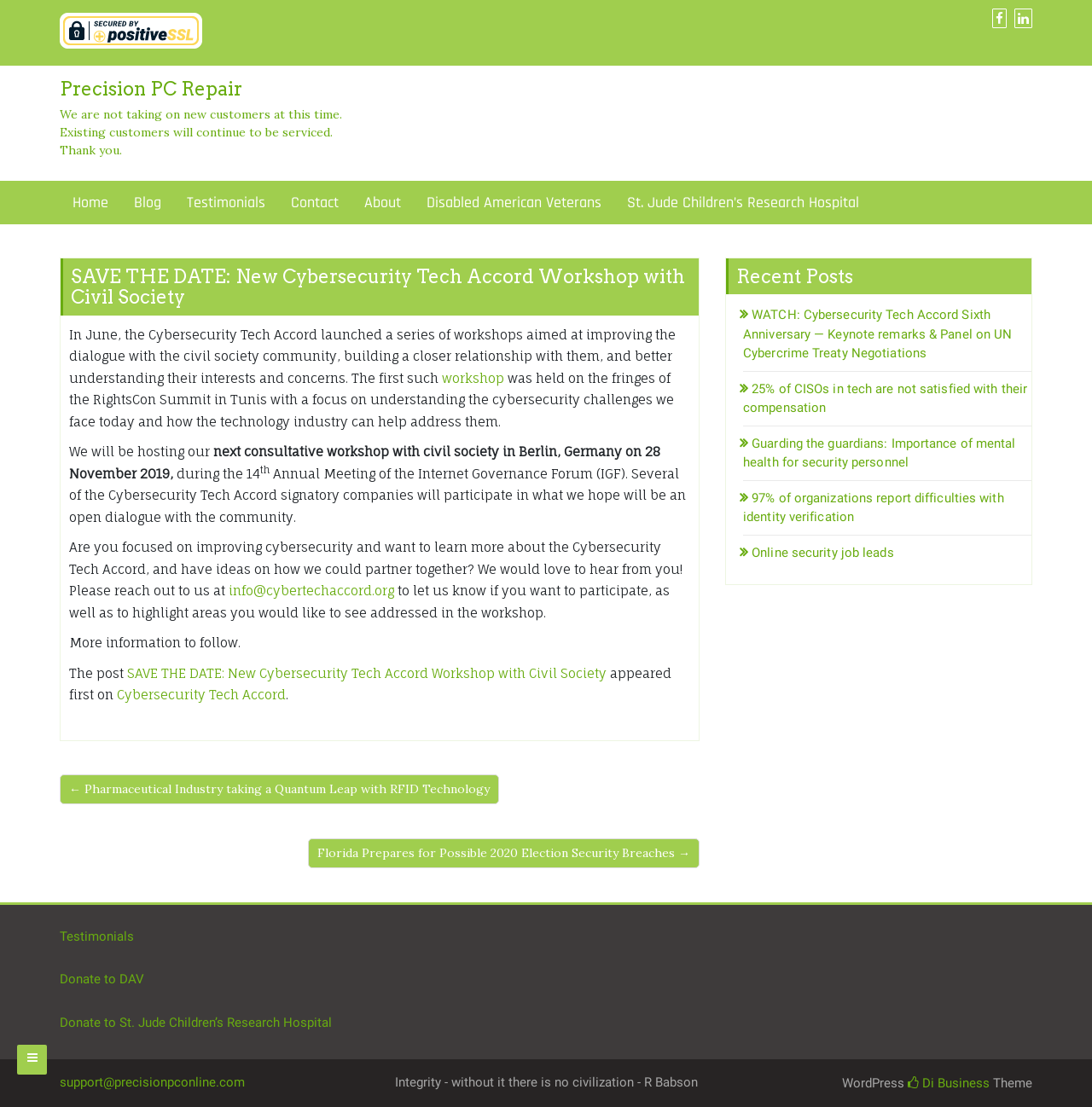Specify the bounding box coordinates of the element's area that should be clicked to execute the given instruction: "Click the 'Home' link". The coordinates should be four float numbers between 0 and 1, i.e., [left, top, right, bottom].

[0.055, 0.164, 0.111, 0.202]